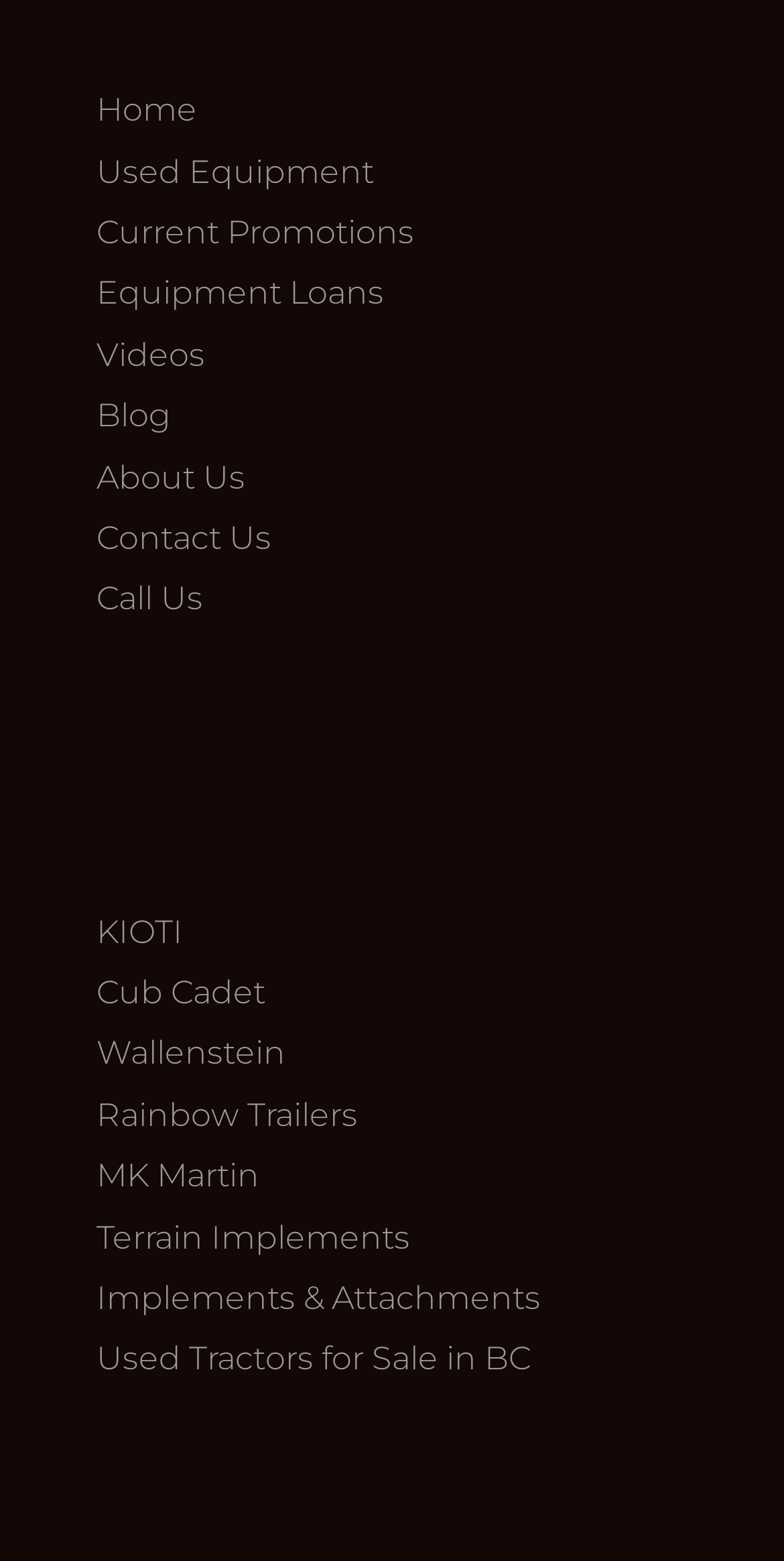Please identify the bounding box coordinates of the clickable area that will allow you to execute the instruction: "visit KIOTI page".

[0.123, 0.584, 0.233, 0.609]